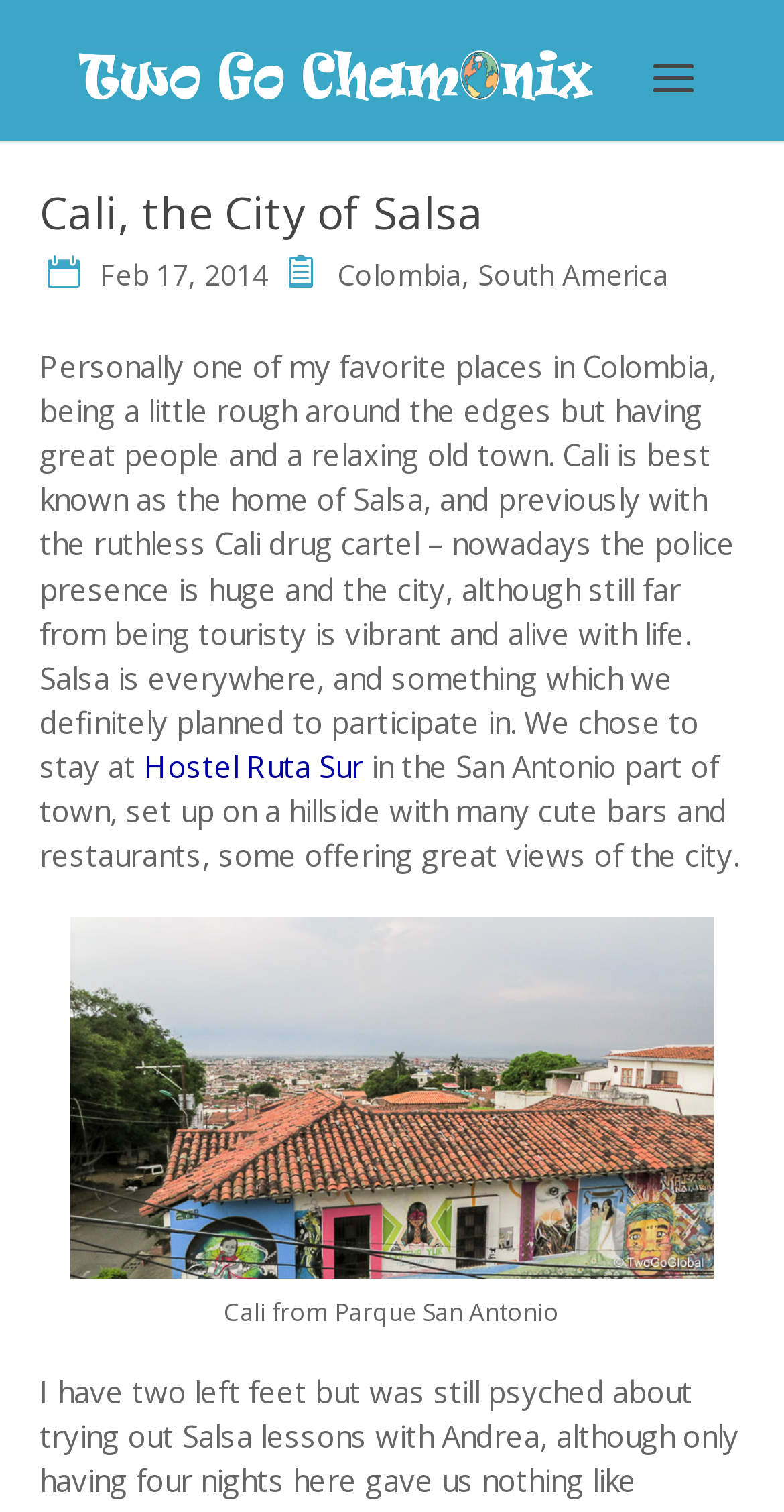Please answer the following question using a single word or phrase: 
What is shown in the image with the caption 'Cali from Parque San Antonio'?

A view of Cali